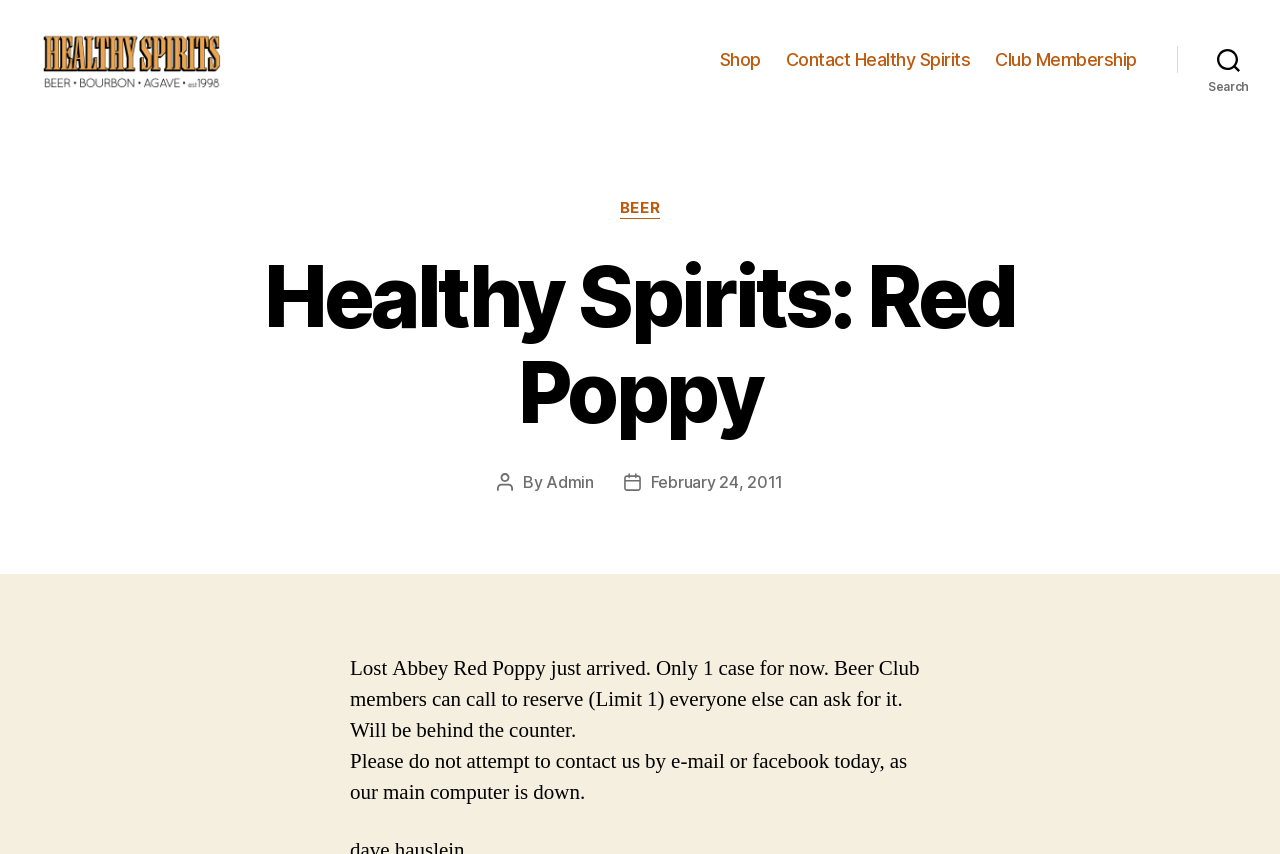Given the webpage screenshot and the description, determine the bounding box coordinates (top-left x, top-left y, bottom-right x, bottom-right y) that define the location of the UI element matching this description: Club Membership

[0.778, 0.073, 0.888, 0.098]